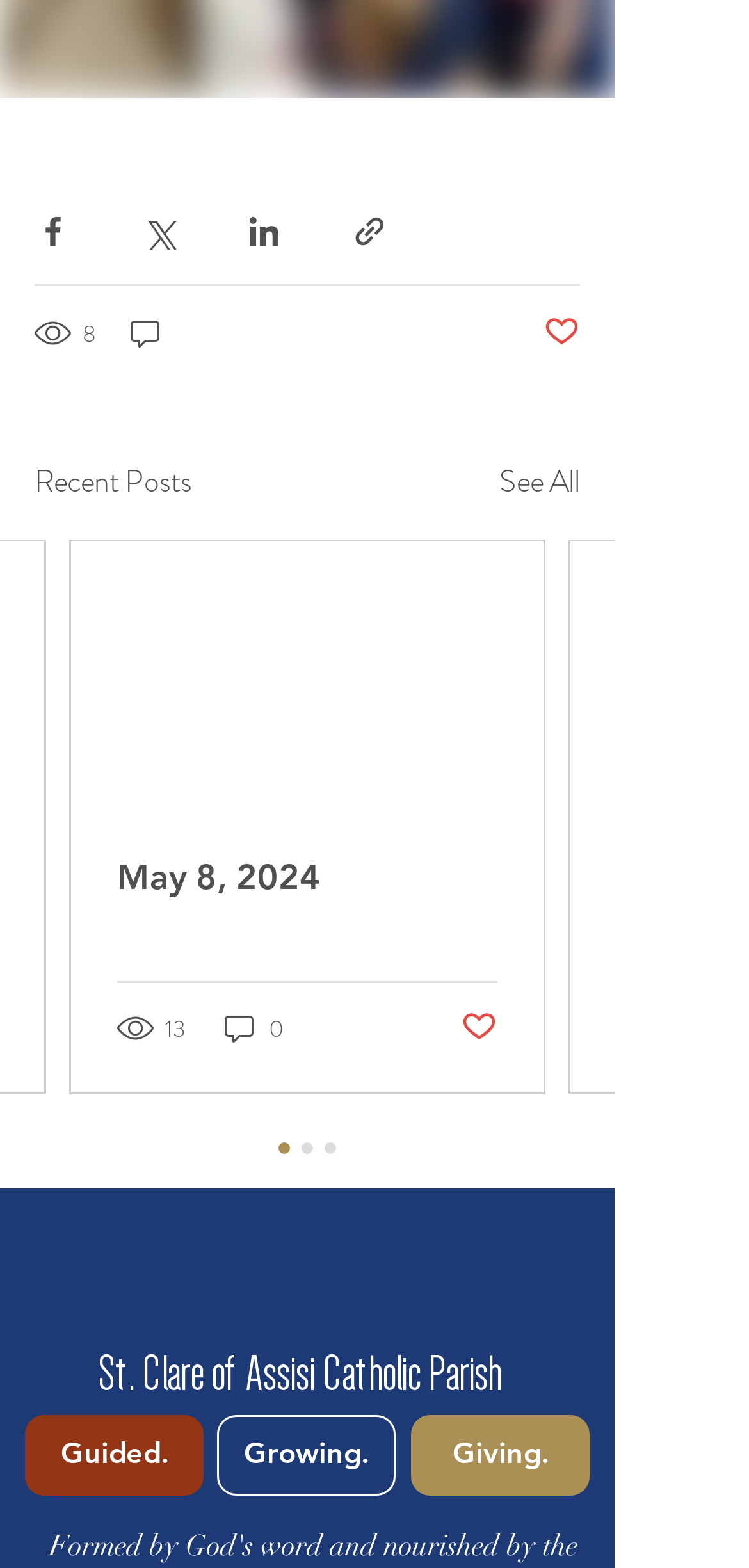Please locate the clickable area by providing the bounding box coordinates to follow this instruction: "Like a post".

[0.615, 0.643, 0.664, 0.669]